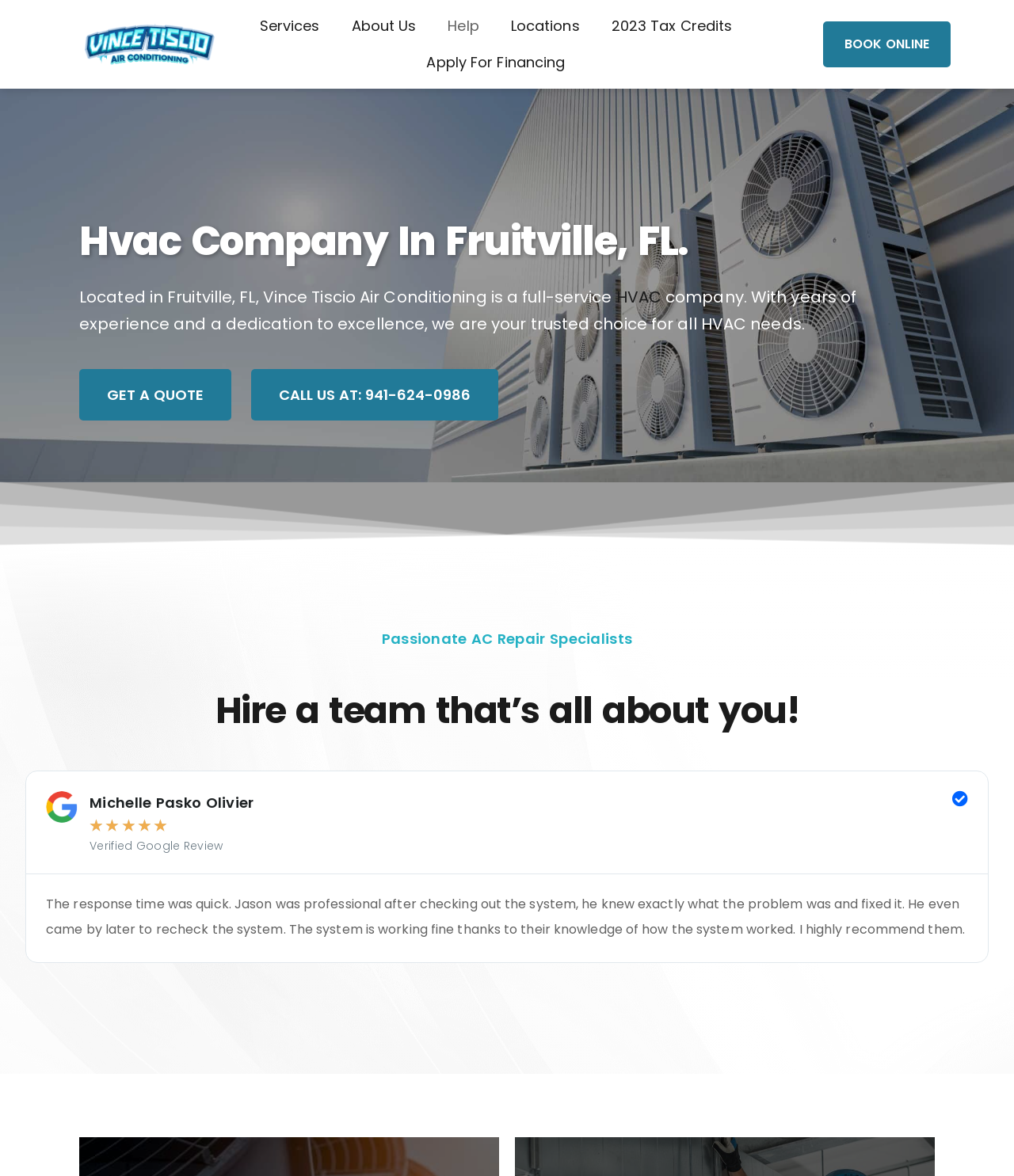What is the sentiment of the Google review?
Look at the image and provide a short answer using one word or a phrase.

Positive